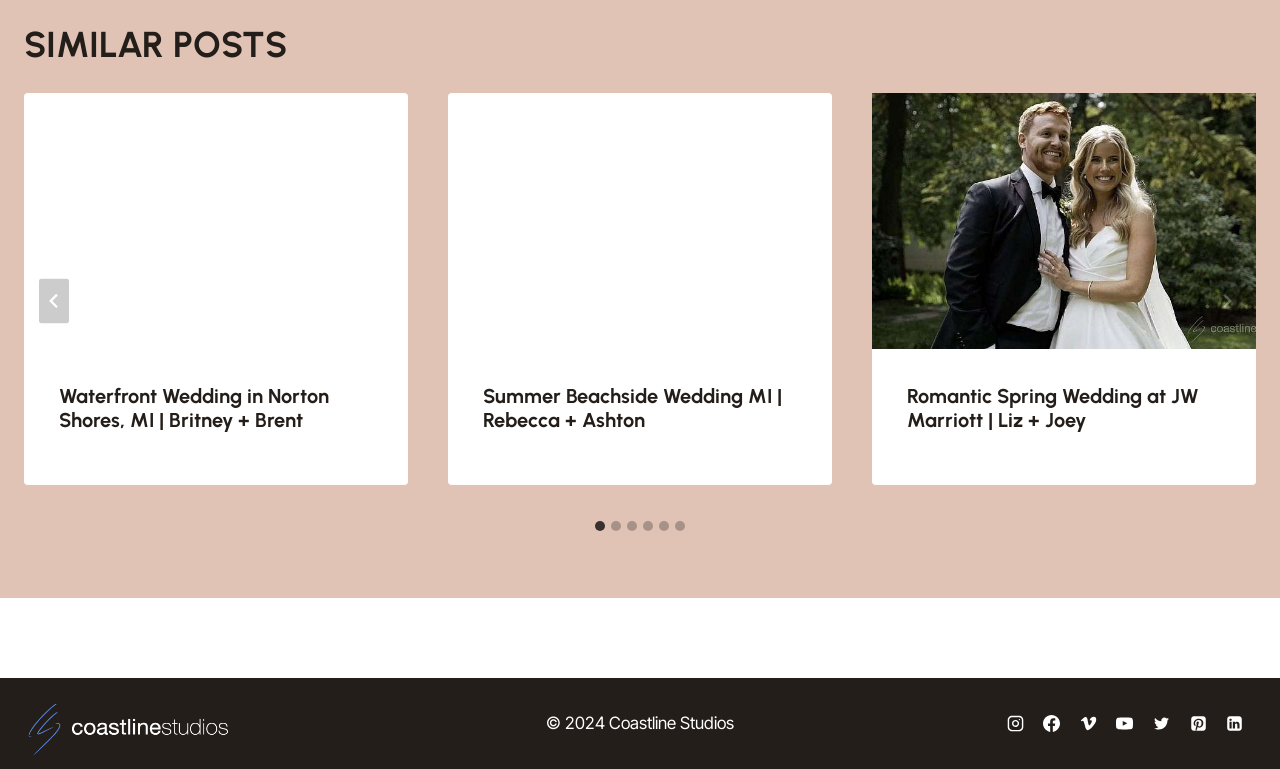Show me the bounding box coordinates of the clickable region to achieve the task as per the instruction: "Select the '2 of 6' slide".

[0.35, 0.121, 0.65, 0.661]